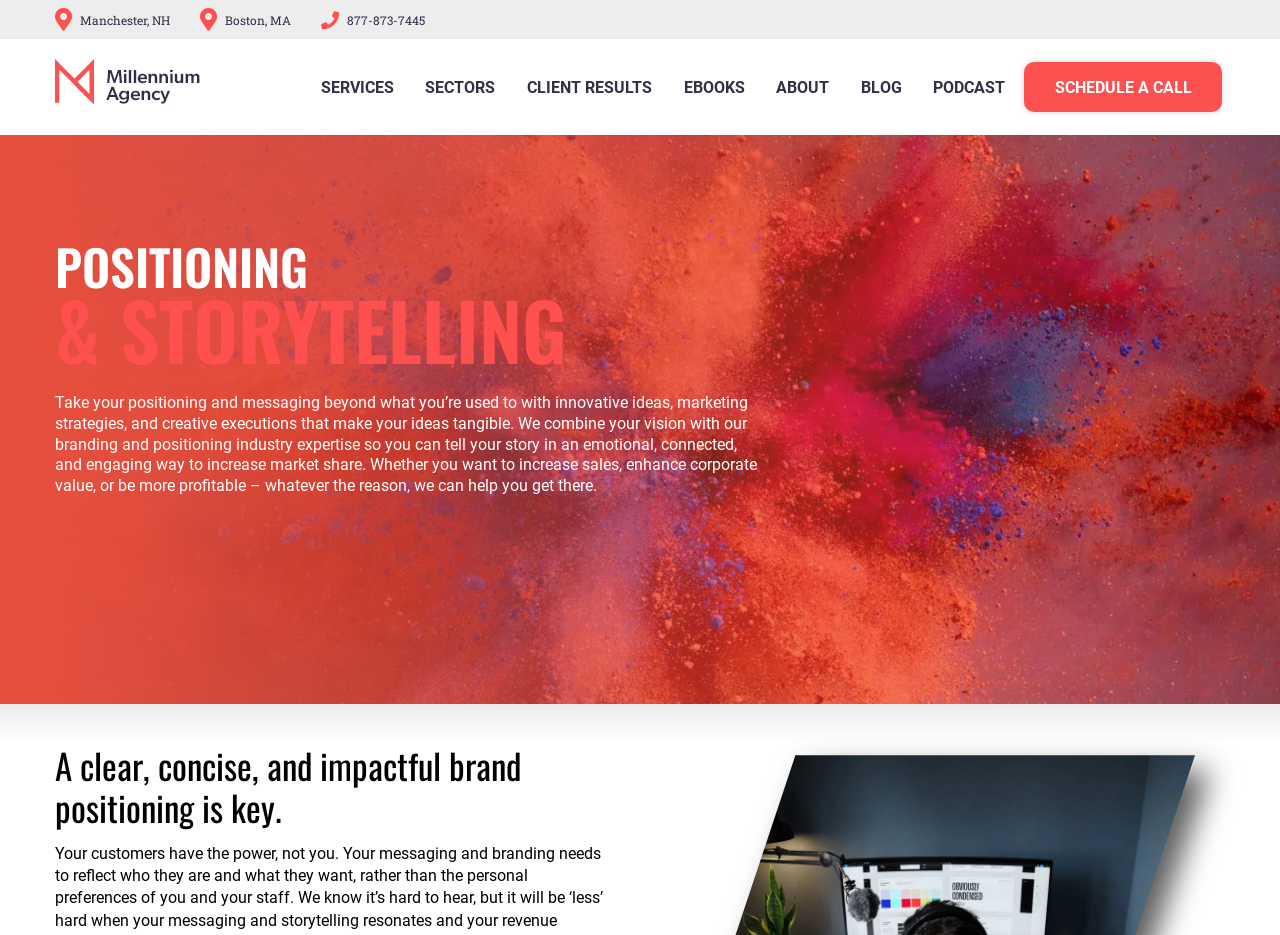Pinpoint the bounding box coordinates for the area that should be clicked to perform the following instruction: "Read about POSITIONING & STORYTELLING".

[0.043, 0.252, 0.591, 0.385]